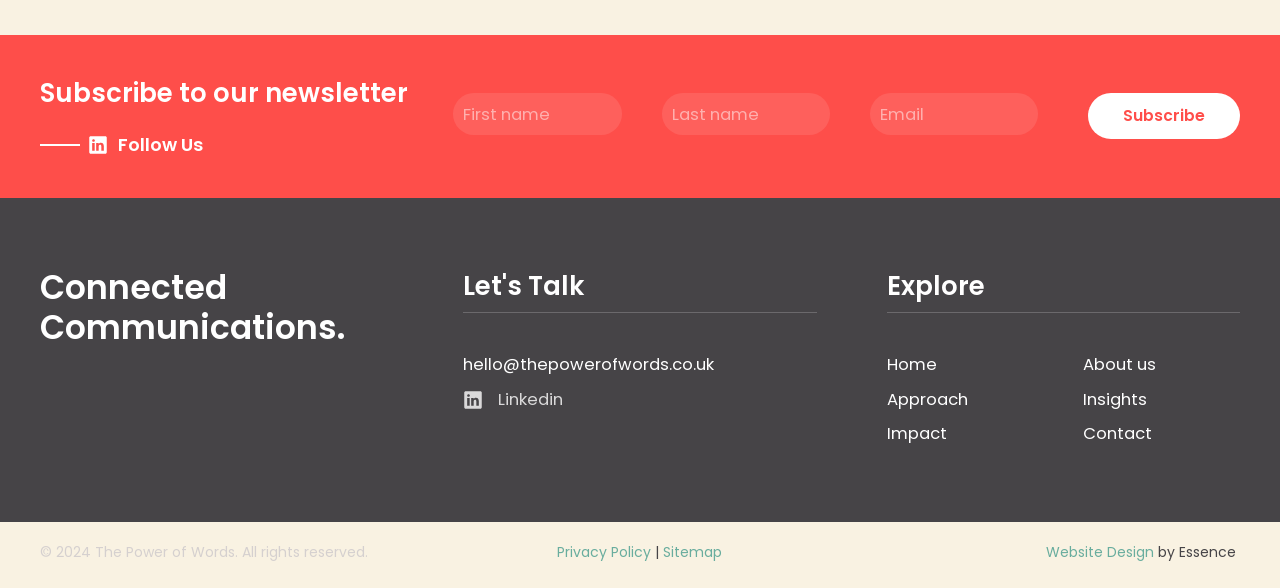Please find the bounding box coordinates of the element that you should click to achieve the following instruction: "View the privacy policy". The coordinates should be presented as four float numbers between 0 and 1: [left, top, right, bottom].

[0.436, 0.922, 0.509, 0.956]